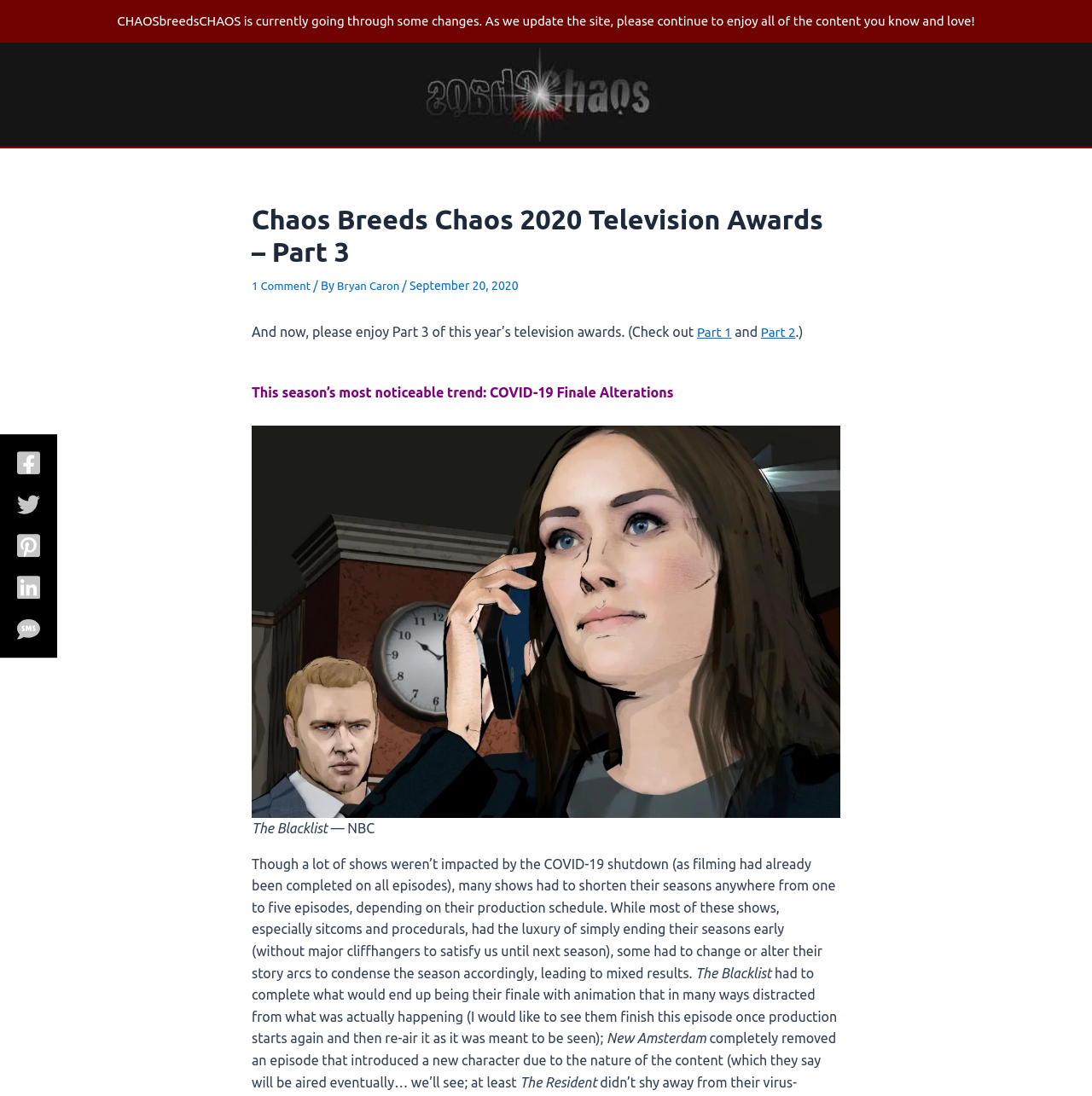Please find the bounding box coordinates of the element that needs to be clicked to perform the following instruction: "Read the article about COVID-19 Finale Alterations". The bounding box coordinates should be four float numbers between 0 and 1, represented as [left, top, right, bottom].

[0.448, 0.351, 0.617, 0.365]